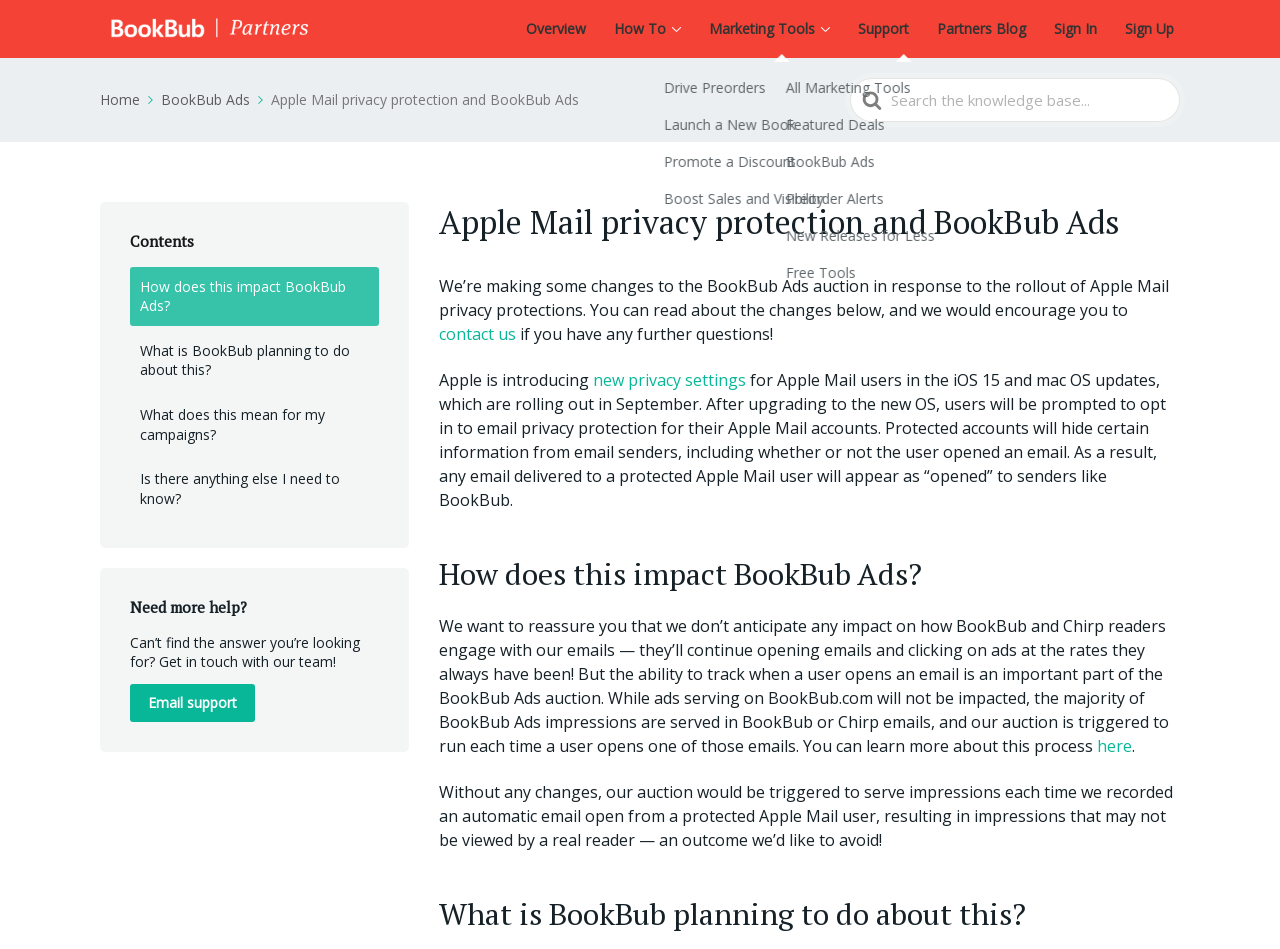From the element description: "Support", extract the bounding box coordinates of the UI element. The coordinates should be expressed as four float numbers between 0 and 1, in the order [left, top, right, bottom].

[0.666, 0.017, 0.715, 0.044]